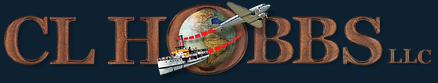What is the company name displayed in the logo?
Answer the question with just one word or phrase using the image.

CL Hobbs LLC